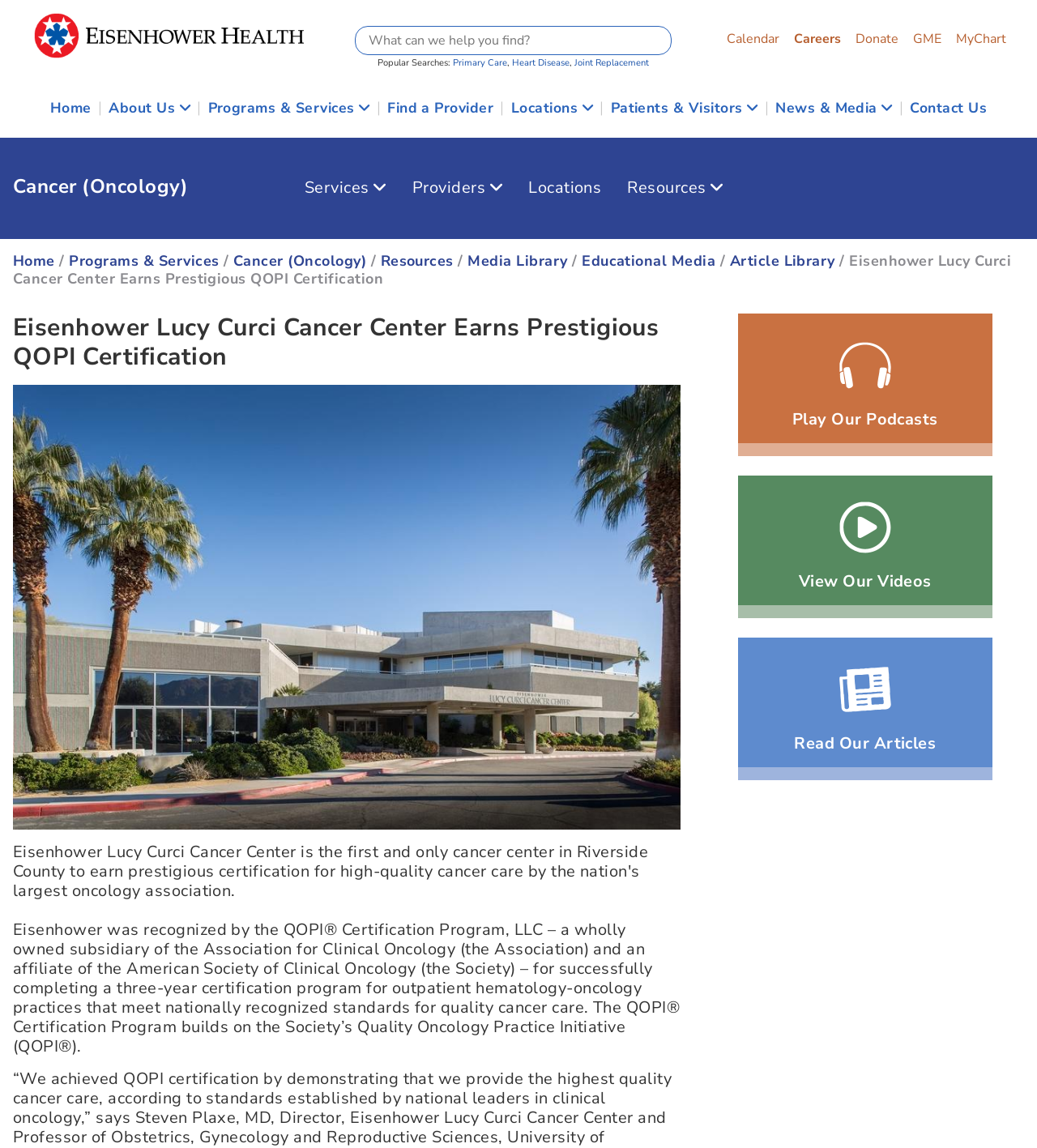Identify the bounding box coordinates of the area that should be clicked in order to complete the given instruction: "Explore media library services". The bounding box coordinates should be four float numbers between 0 and 1, i.e., [left, top, right, bottom].

[0.294, 0.154, 0.373, 0.173]